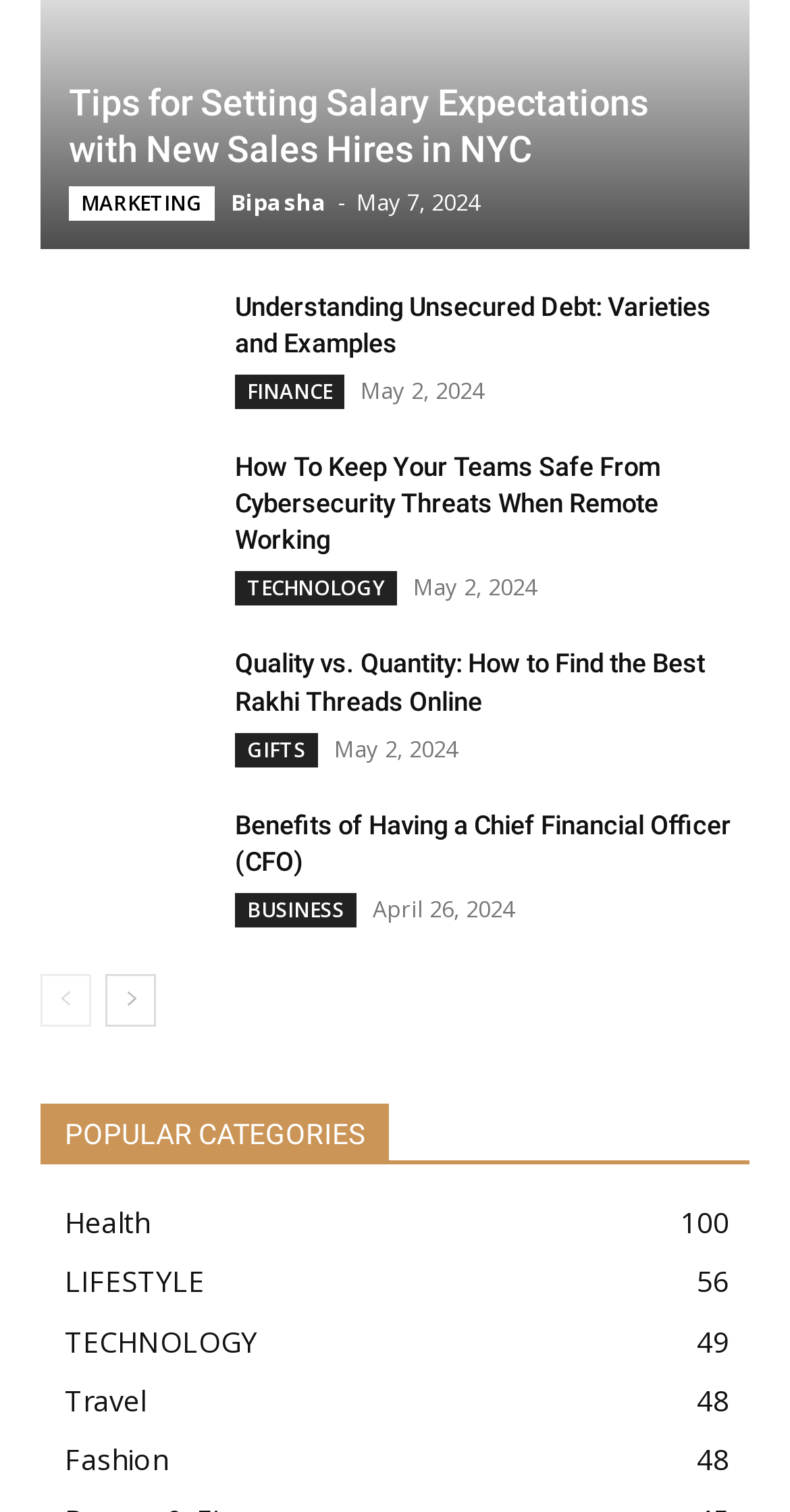Pinpoint the bounding box coordinates of the element that must be clicked to accomplish the following instruction: "Click on the 'MARKETING' link". The coordinates should be in the format of four float numbers between 0 and 1, i.e., [left, top, right, bottom].

[0.087, 0.123, 0.272, 0.145]